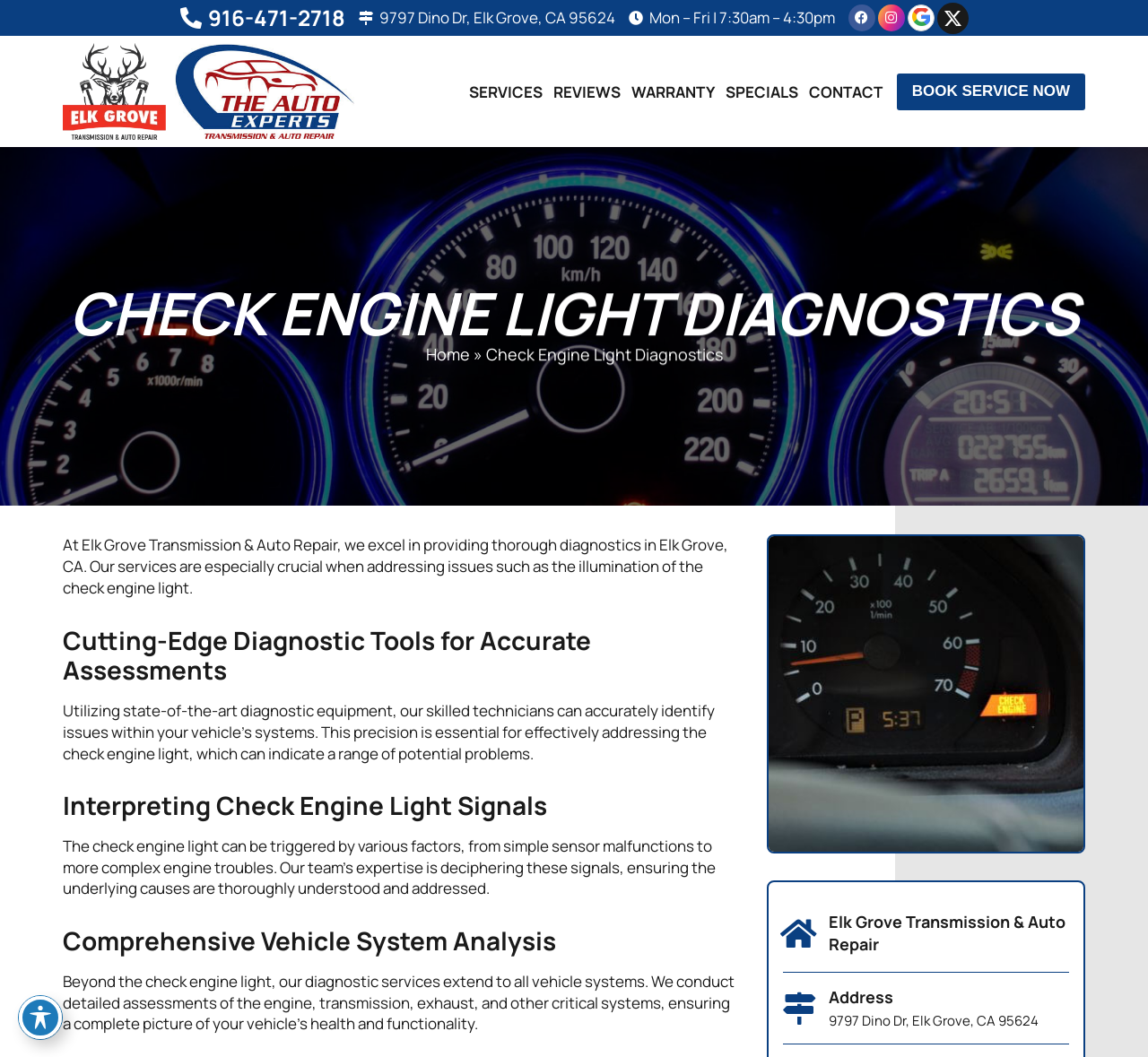Identify the bounding box coordinates for the region of the element that should be clicked to carry out the instruction: "Book service now". The bounding box coordinates should be four float numbers between 0 and 1, i.e., [left, top, right, bottom].

[0.781, 0.069, 0.945, 0.104]